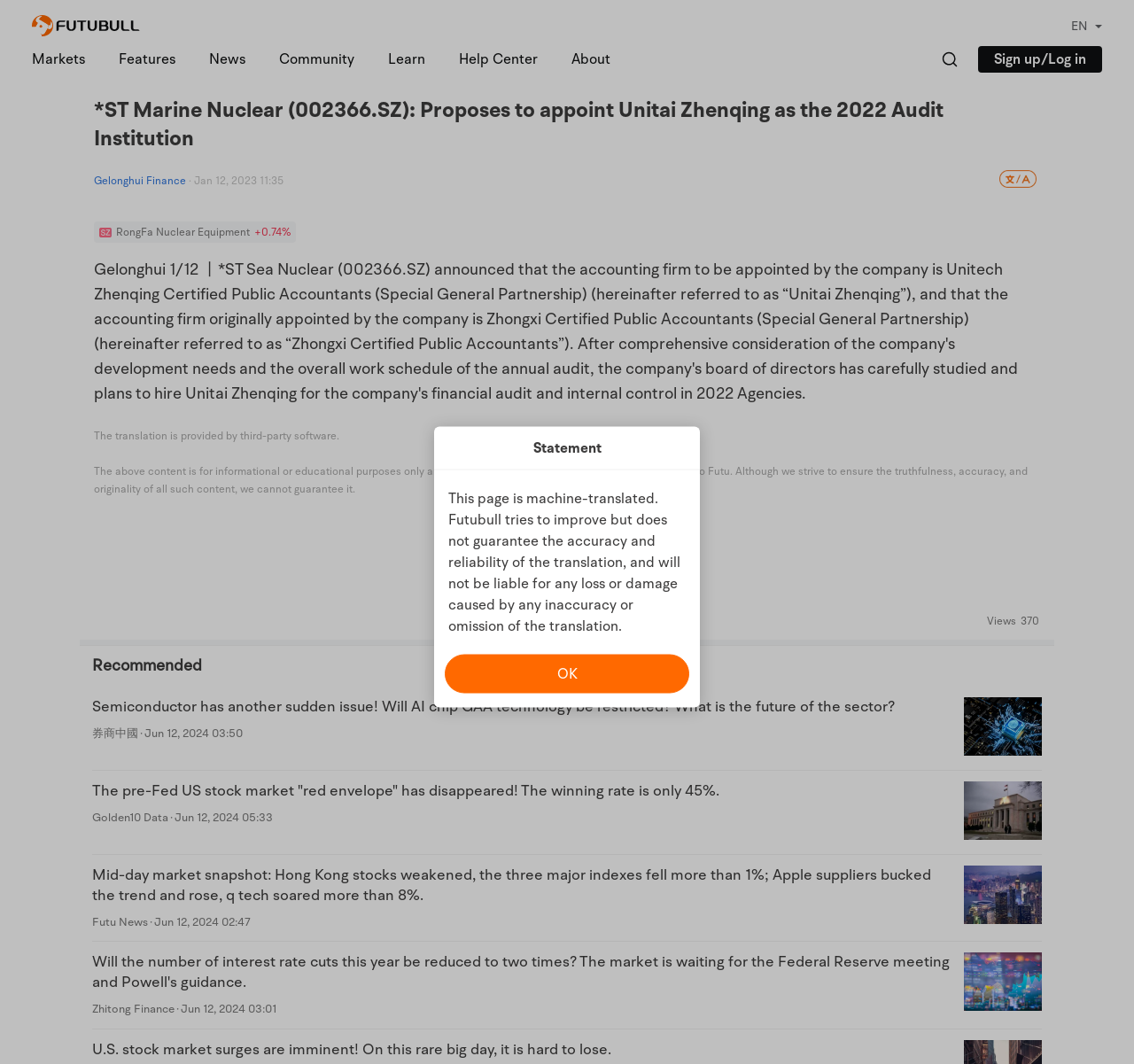What is the date of the news?
Please use the image to provide an in-depth answer to the question.

The date of the news can be found in the text 'Jan 12, 2023 11:35' which is located below the heading.